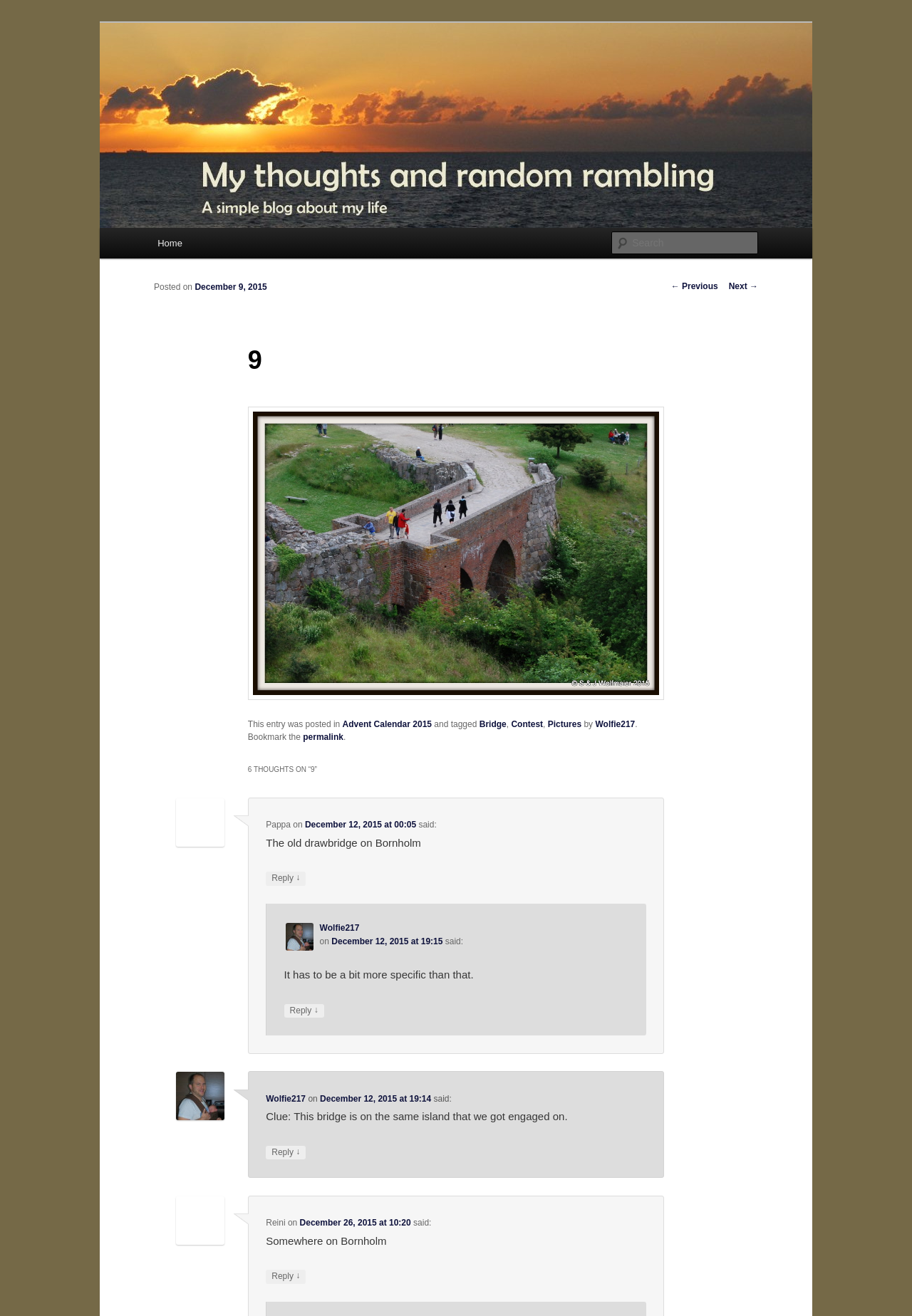Can you identify the bounding box coordinates of the clickable region needed to carry out this instruction: 'Reply to Pappa's comment'? The coordinates should be four float numbers within the range of 0 to 1, stated as [left, top, right, bottom].

[0.292, 0.663, 0.335, 0.673]